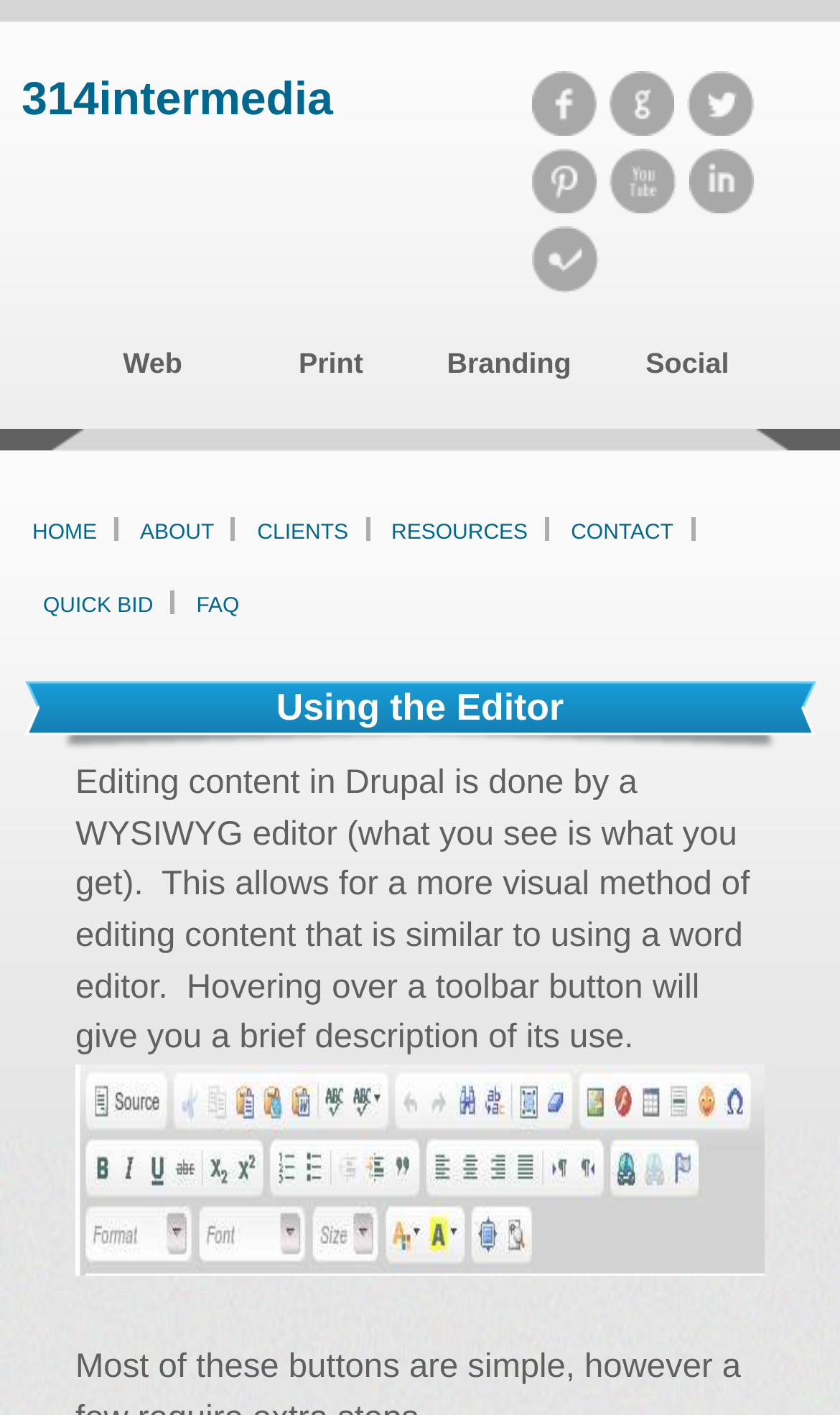Pinpoint the bounding box coordinates of the element that must be clicked to accomplish the following instruction: "Click on the '314intermedia' link". The coordinates should be in the format of four float numbers between 0 and 1, i.e., [left, top, right, bottom].

[0.026, 0.052, 0.396, 0.088]